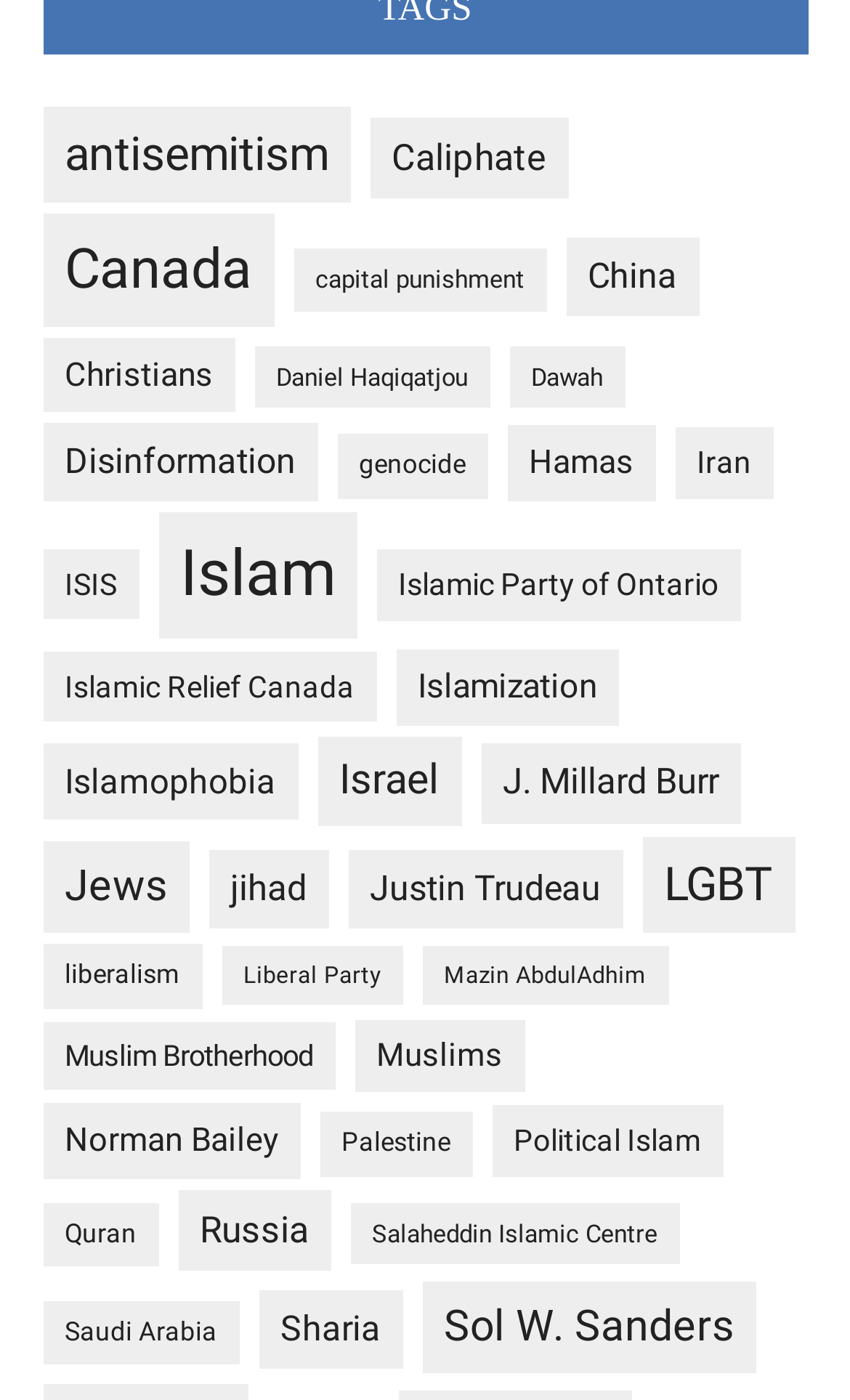Pinpoint the bounding box coordinates of the clickable area necessary to execute the following instruction: "View information about Canada". The coordinates should be given as four float numbers between 0 and 1, namely [left, top, right, bottom].

[0.05, 0.153, 0.322, 0.233]